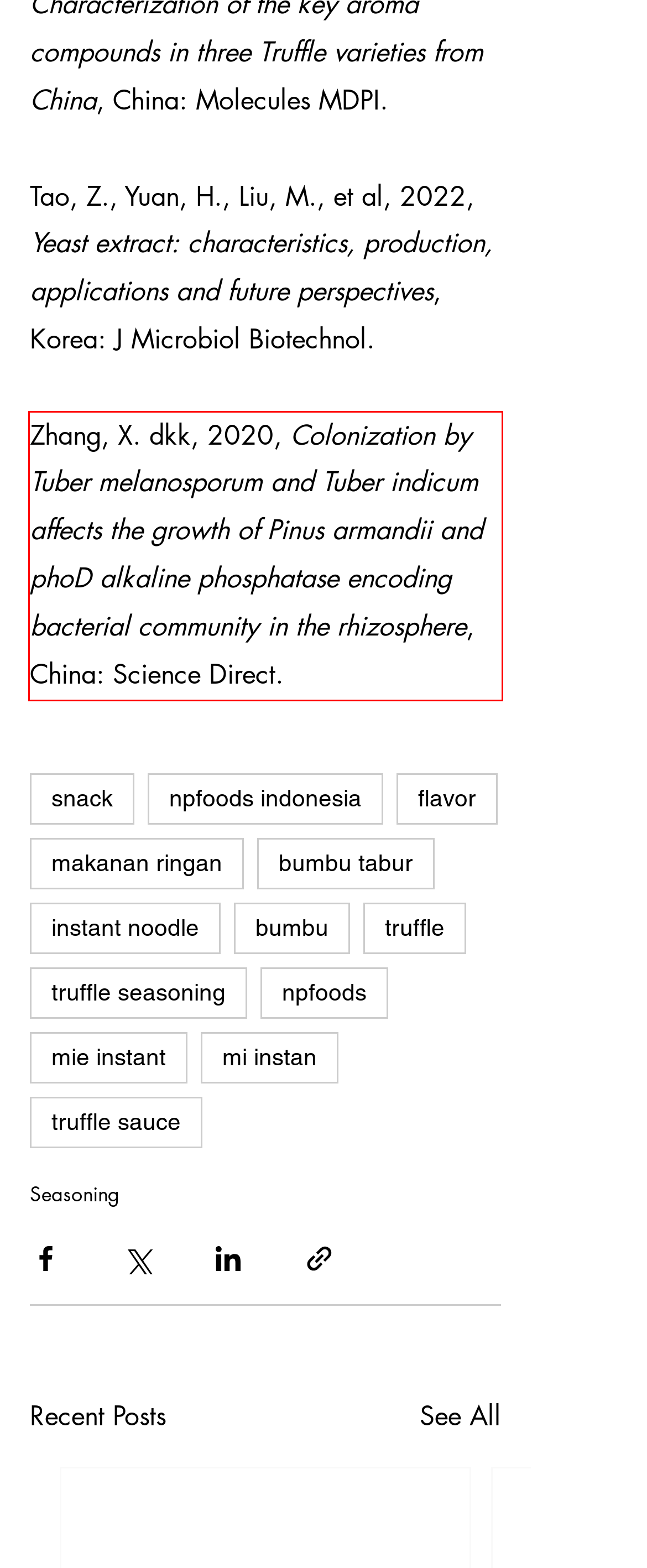In the given screenshot, locate the red bounding box and extract the text content from within it.

Zhang, X. dkk, 2020, Colonization by Tuber melanosporum and Tuber indicum affects the growth of Pinus armandii and phoD alkaline phosphatase encoding bacterial community in the rhizosphere, China: Science Direct.